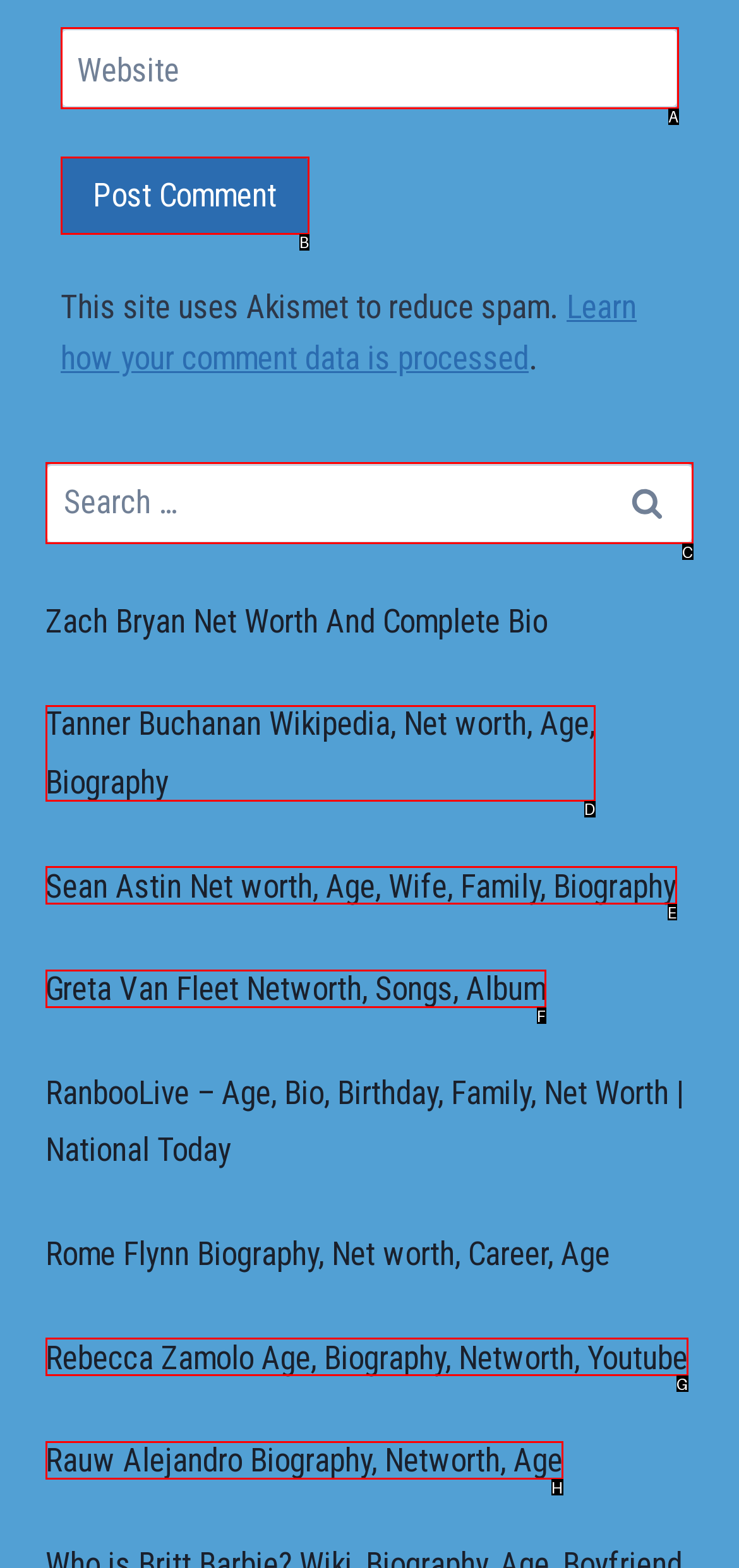Select the HTML element that should be clicked to accomplish the task: Search for something Reply with the corresponding letter of the option.

C